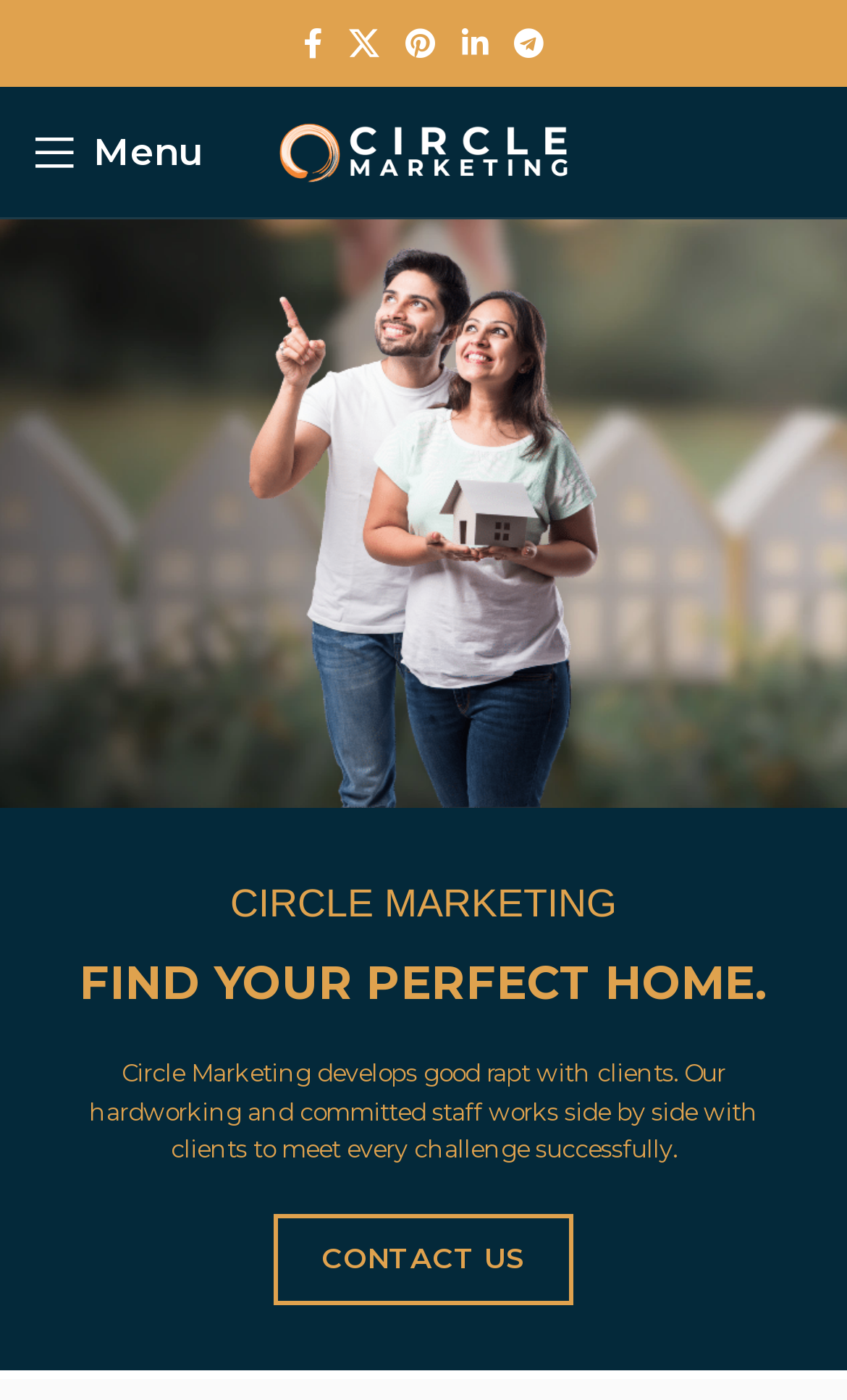Examine the image carefully and respond to the question with a detailed answer: 
What is the purpose of Circle Marketing?

I read the static text element that describes the purpose of Circle Marketing, which says 'Circle Marketing develops good rapt with clients. Our hardworking and committed staff works side by side with clients to meet every challenge successfully.'